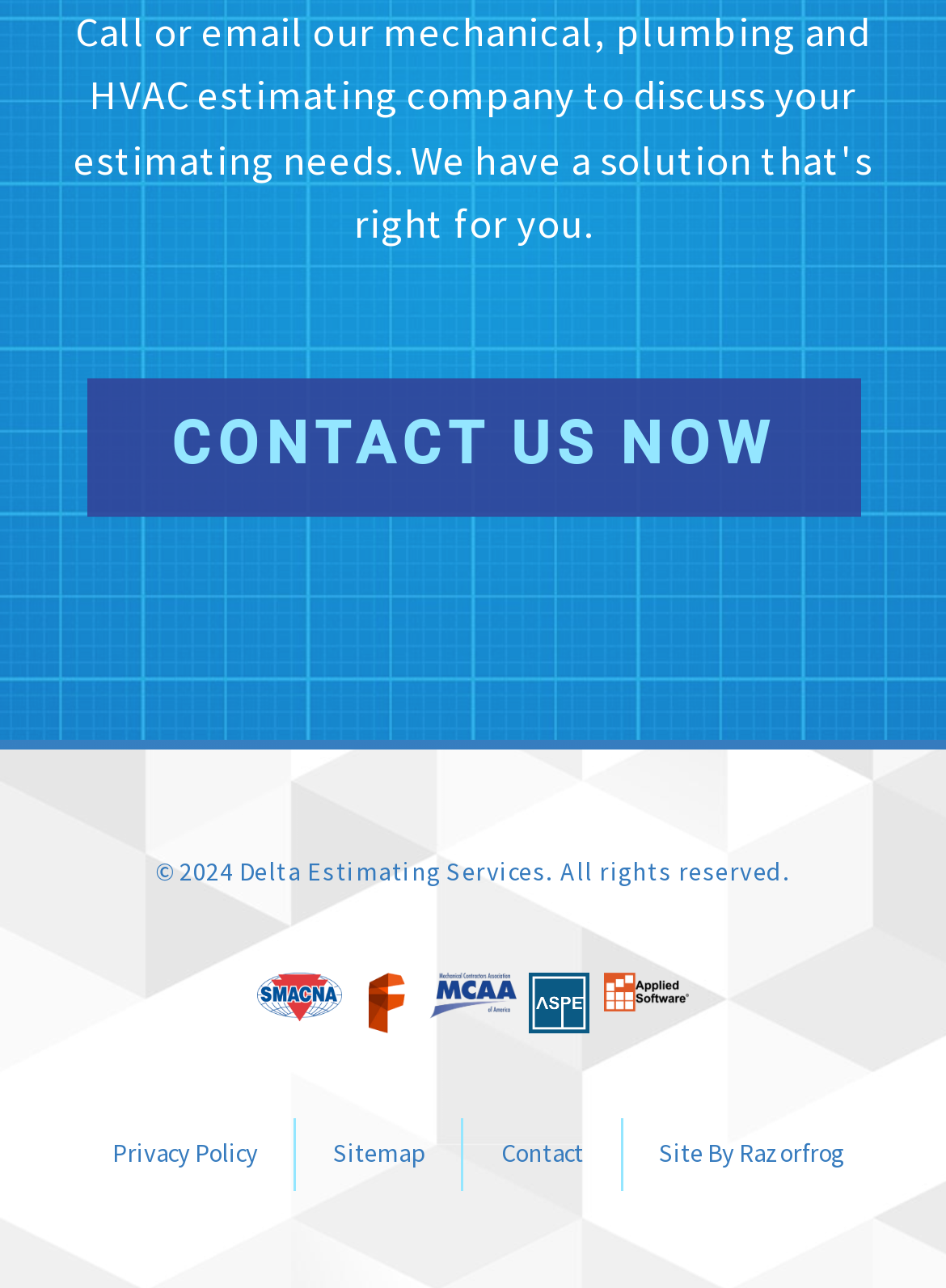Determine the bounding box coordinates of the clickable element to achieve the following action: 'contact us'. Provide the coordinates as four float values between 0 and 1, formatted as [left, top, right, bottom].

[0.491, 0.873, 0.655, 0.92]